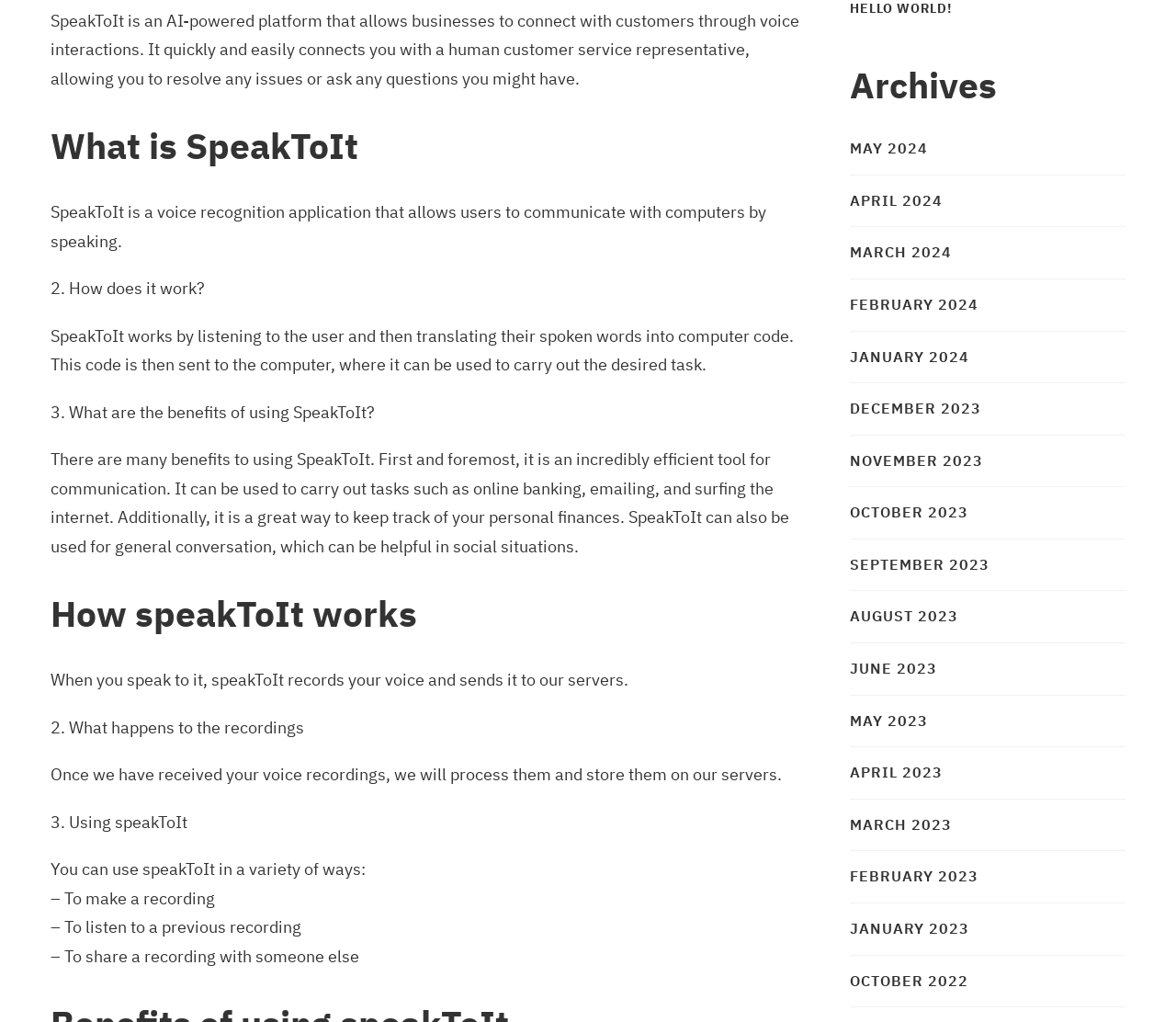What are the ways to use SpeakToIt?
Please answer the question with a detailed and comprehensive explanation.

As listed in the StaticText elements with IDs 414, 416, and 418, SpeakToIt can be used to make a recording, listen to a previous recording, or share a recording with someone else.